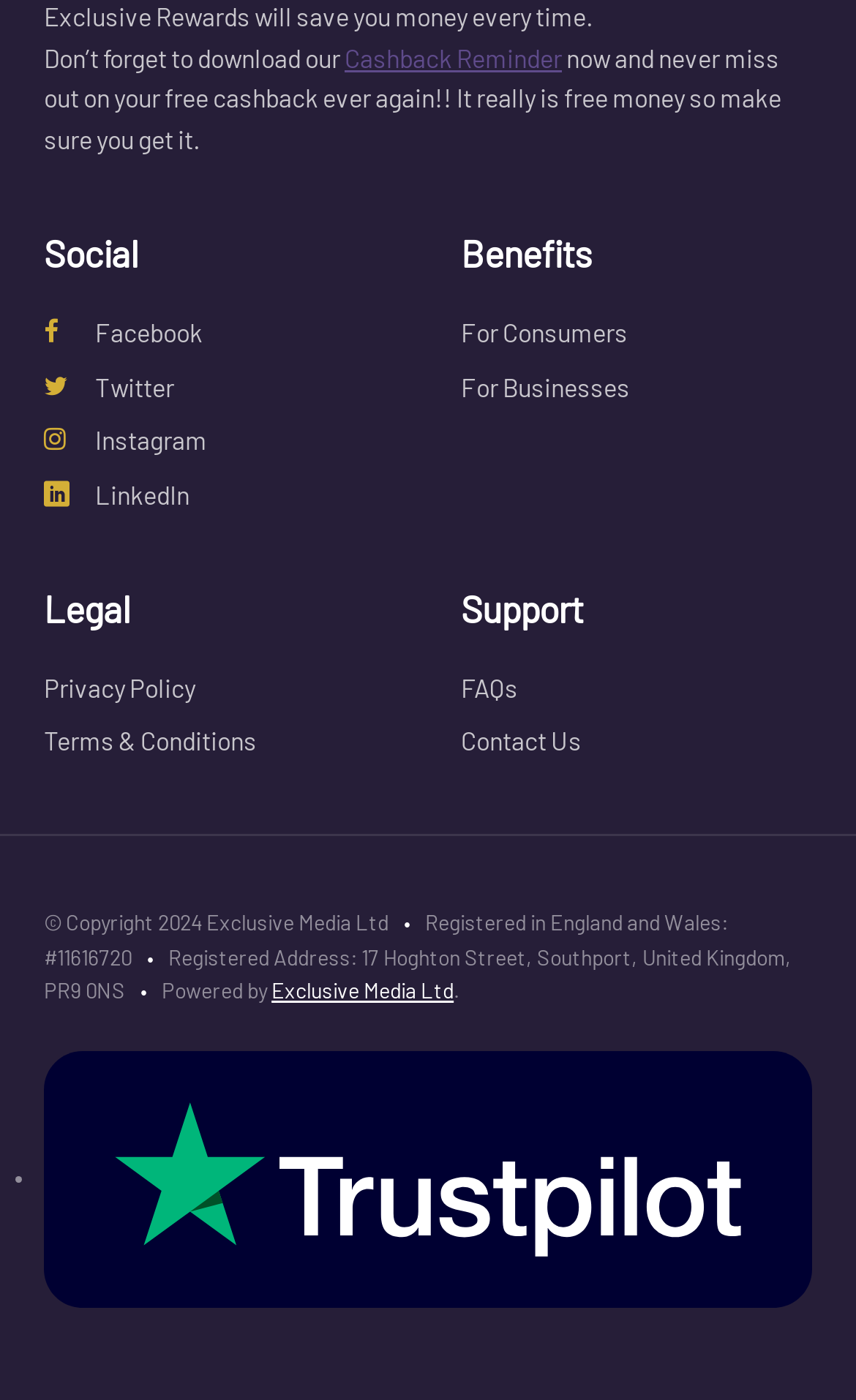What rating platform is mentioned at the bottom of the webpage?
Refer to the image and provide a one-word or short phrase answer.

TrustPilot